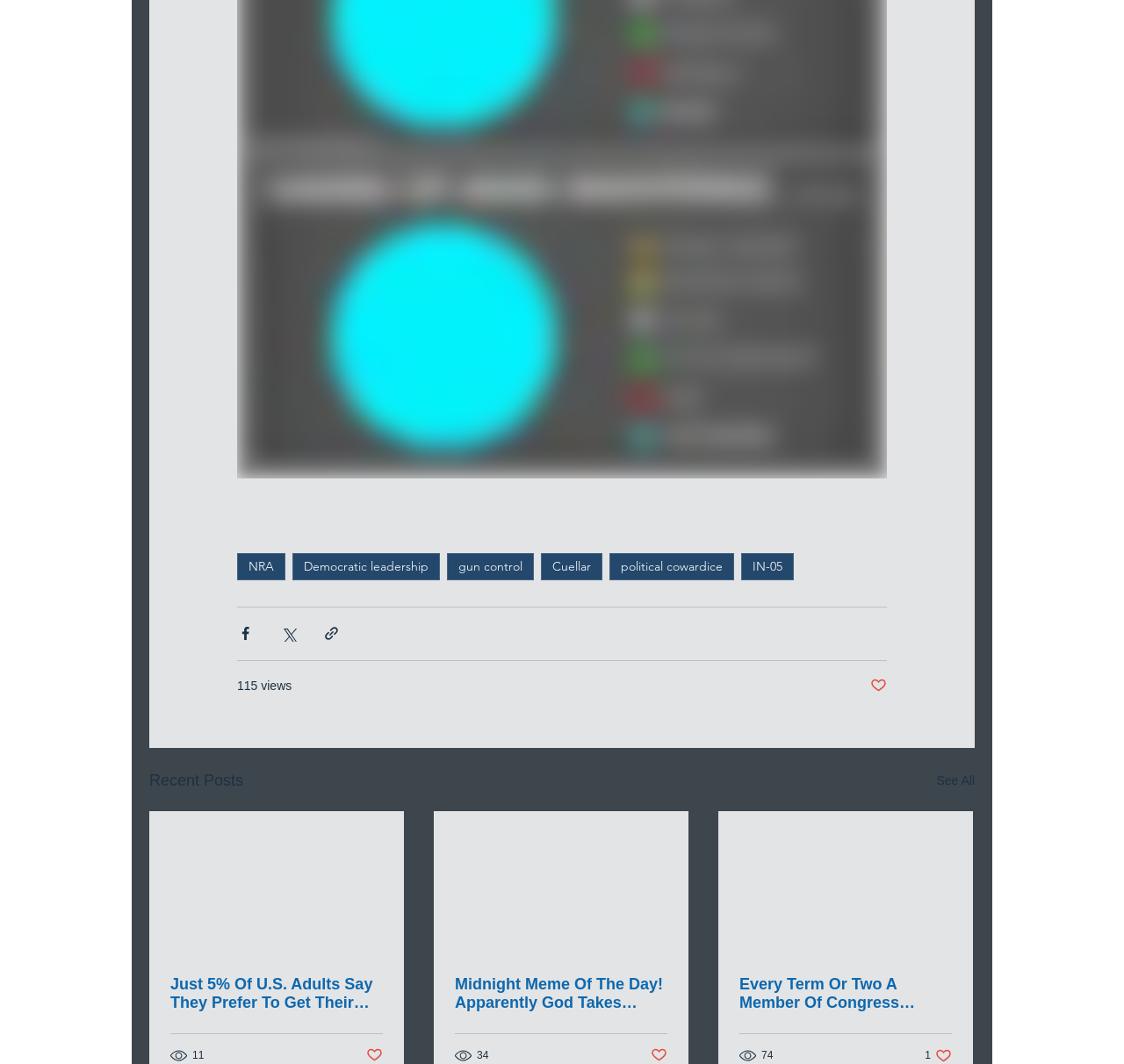How many views does the second post have?
Provide a detailed and well-explained answer to the question.

I found the second post and looked for the view count, which is indicated by the text '34 views'.